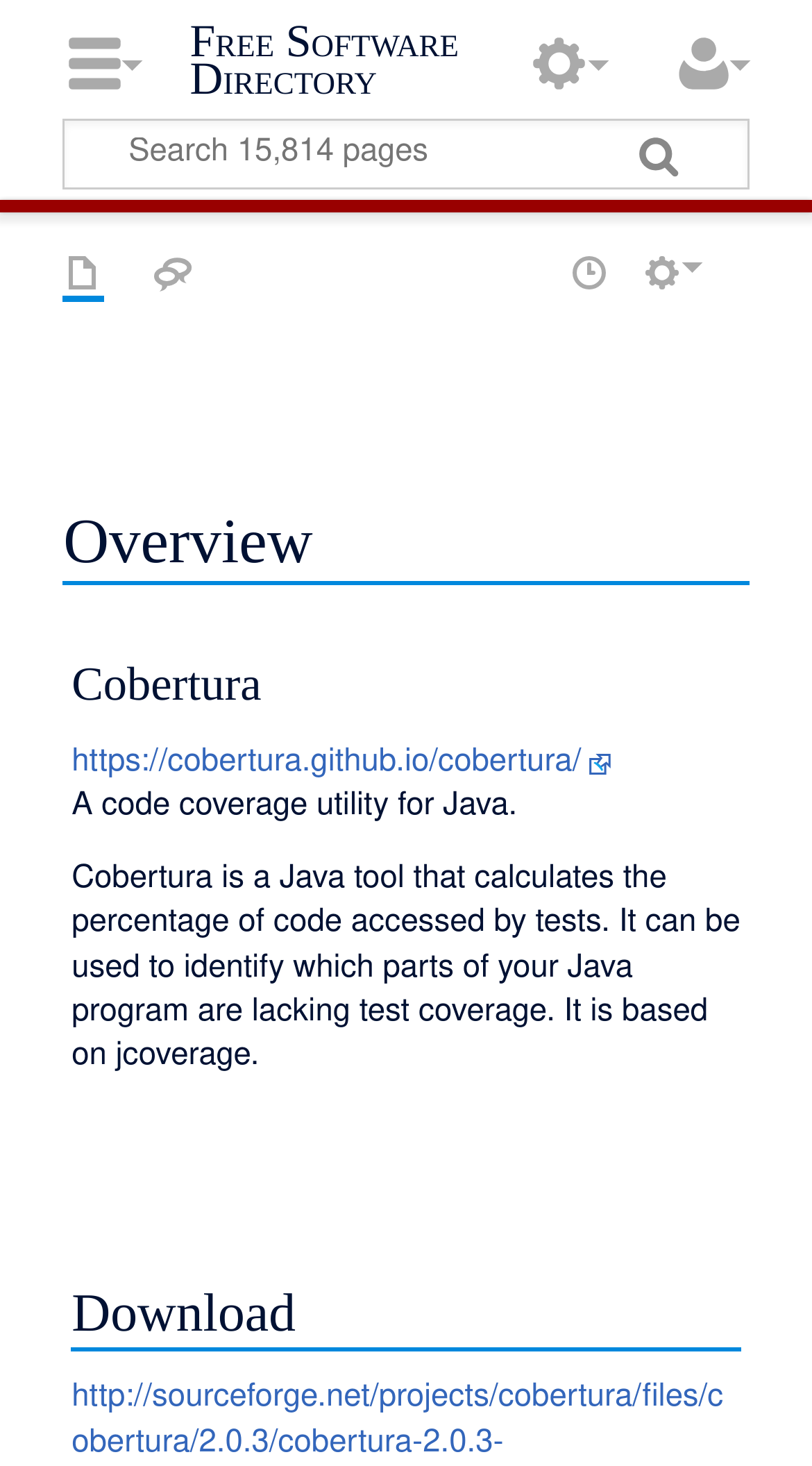Locate the bounding box coordinates of the clickable region to complete the following instruction: "View the Cobertura homepage."

[0.088, 0.511, 0.754, 0.532]